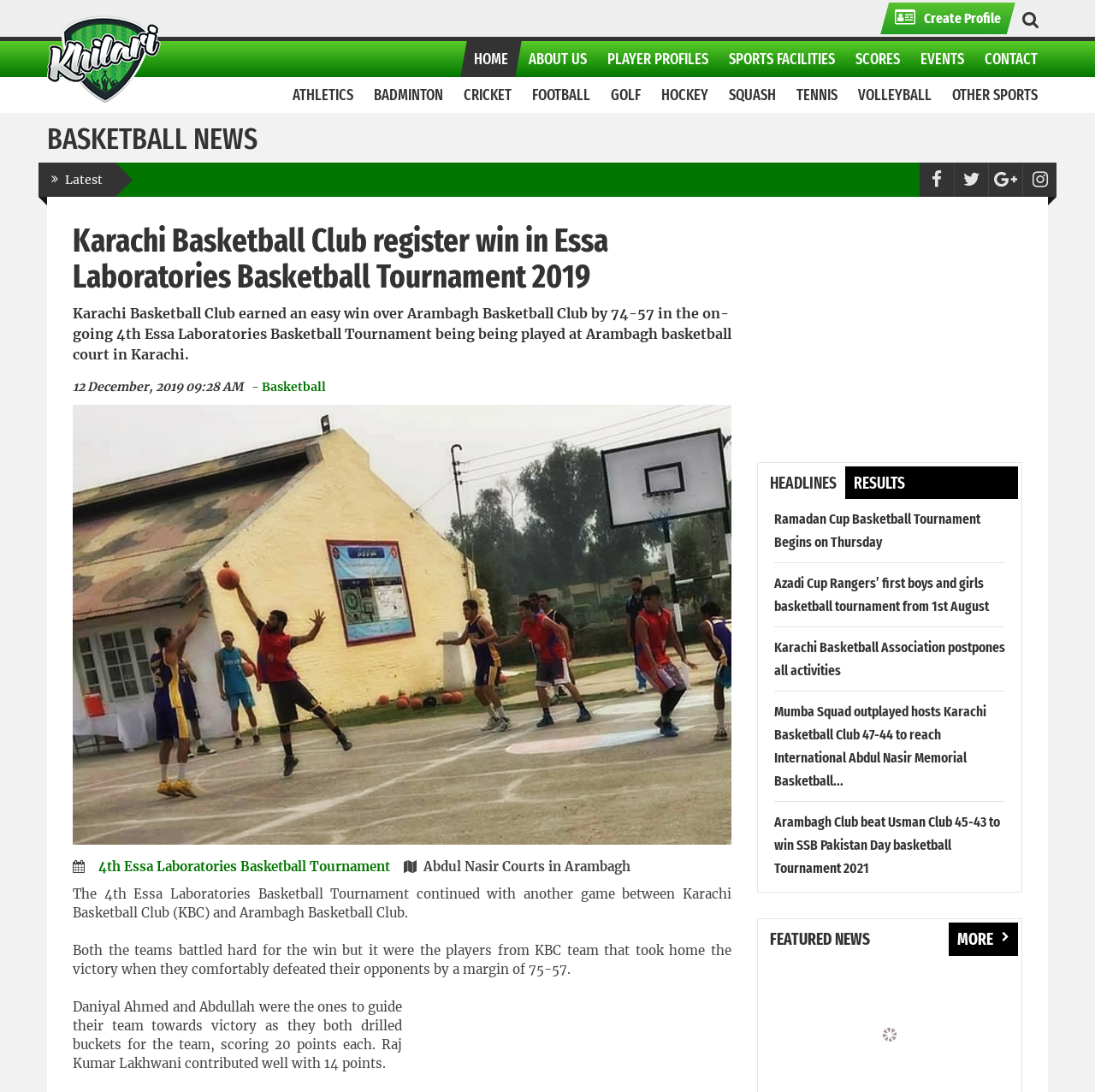Can you identify and provide the main heading of the webpage?

Karachi Basketball Club register win in Essa Laboratories Basketball Tournament 2019